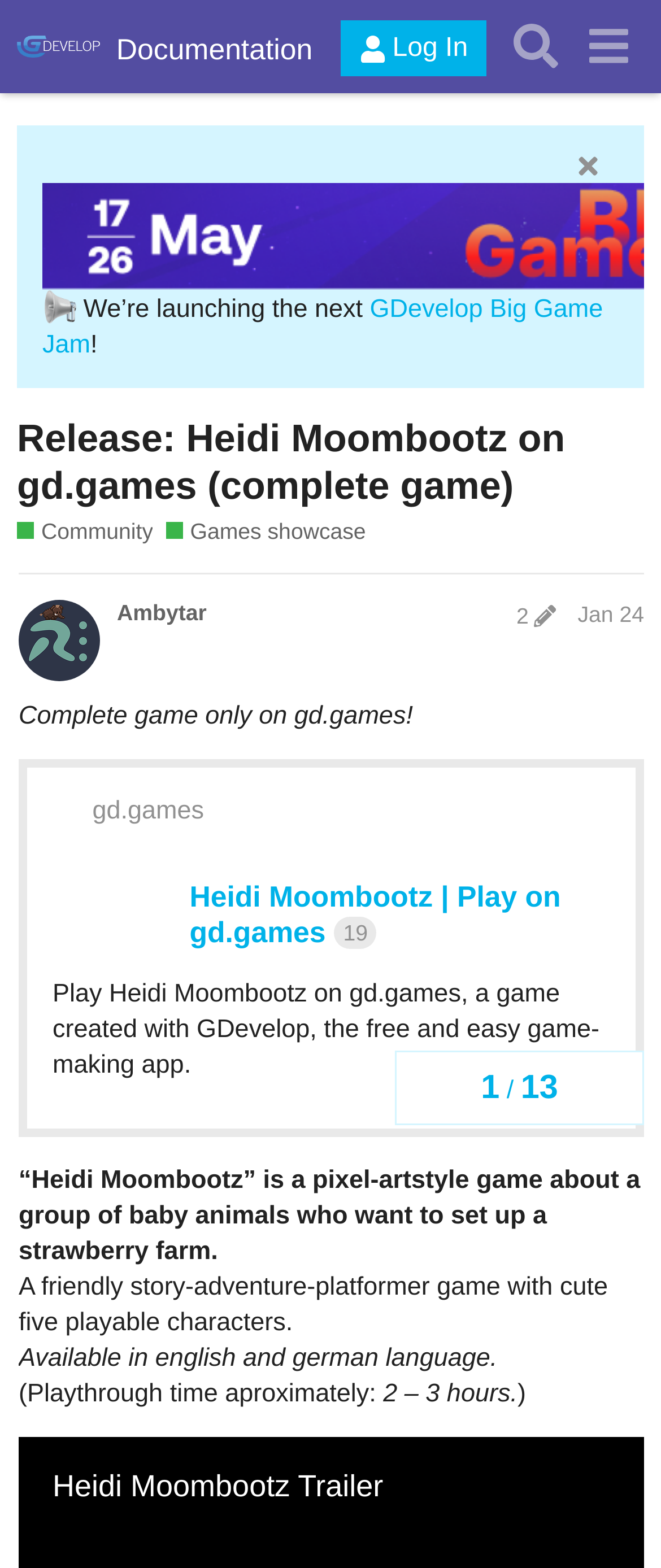Create a detailed narrative of the webpage’s visual and textual elements.

This webpage is about a game called "Heidi Moombootz" on the gd.games platform. At the top, there is a header section with a link to the GDevelop Forum, a button to log in, and a search button. Below the header, there is a section announcing the launch of the GDevelop Big Game Jam.

The main content of the page is about the game "Heidi Moombootz". There is a heading that reads "Release: Heidi Moombootz on gd.games (complete game)" followed by a link to the game. Below the heading, there is a brief description of the game, which is a pixel-art style game about a group of baby animals setting up a strawberry farm. The game is described as a friendly story-adventure-platformer game with cute playable characters.

To the right of the game description, there is an image related to the game. Below the image, there is a section with information about the game, including its availability in English and German languages, and an estimated playthrough time of 2-3 hours.

At the bottom of the page, there is a link to the game's trailer. There are also some navigation elements, including a topic progress bar and a link to the post edit history.